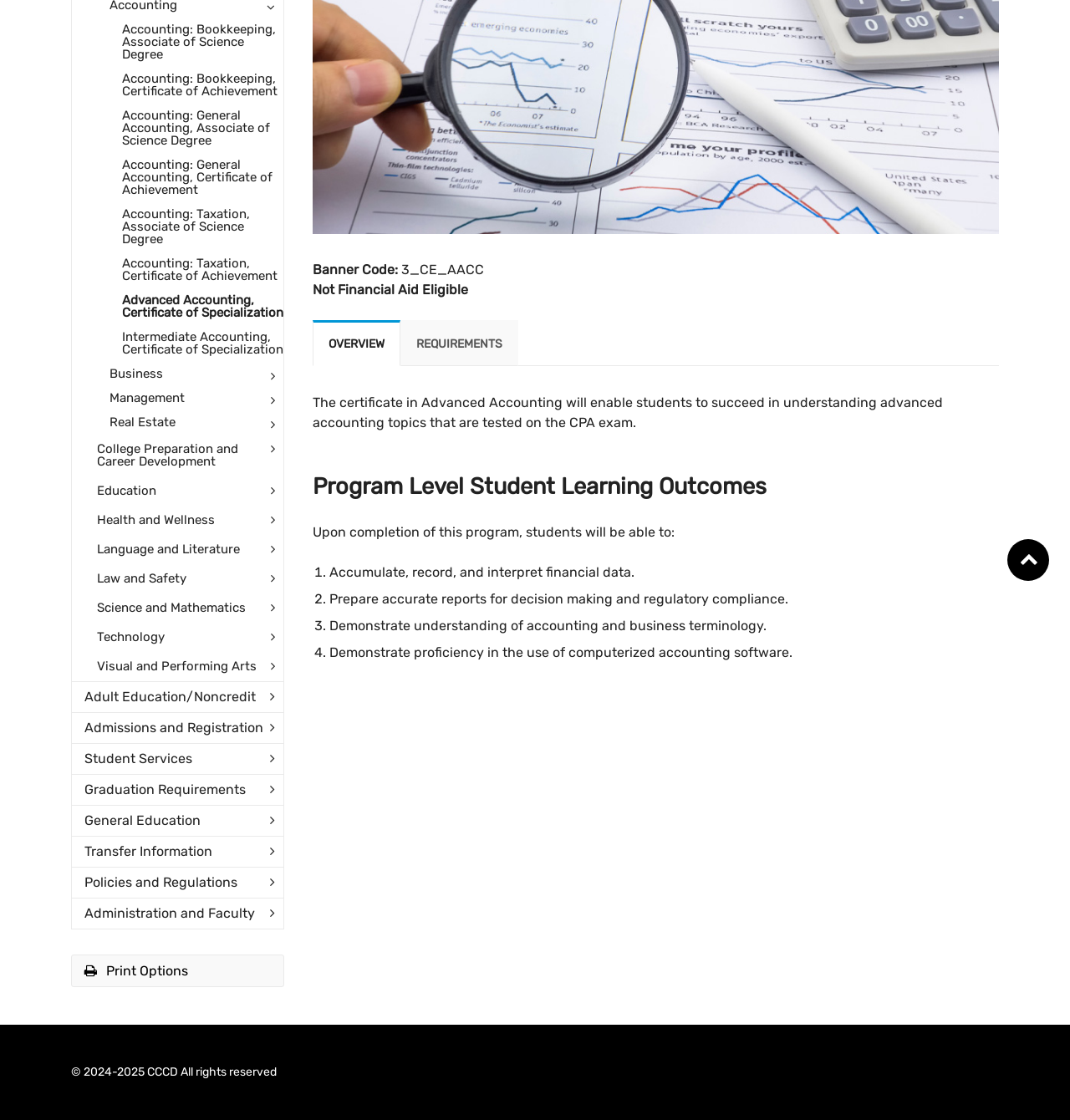Determine the bounding box coordinates for the UI element matching this description: "Administration and Faculty".

[0.067, 0.802, 0.265, 0.829]